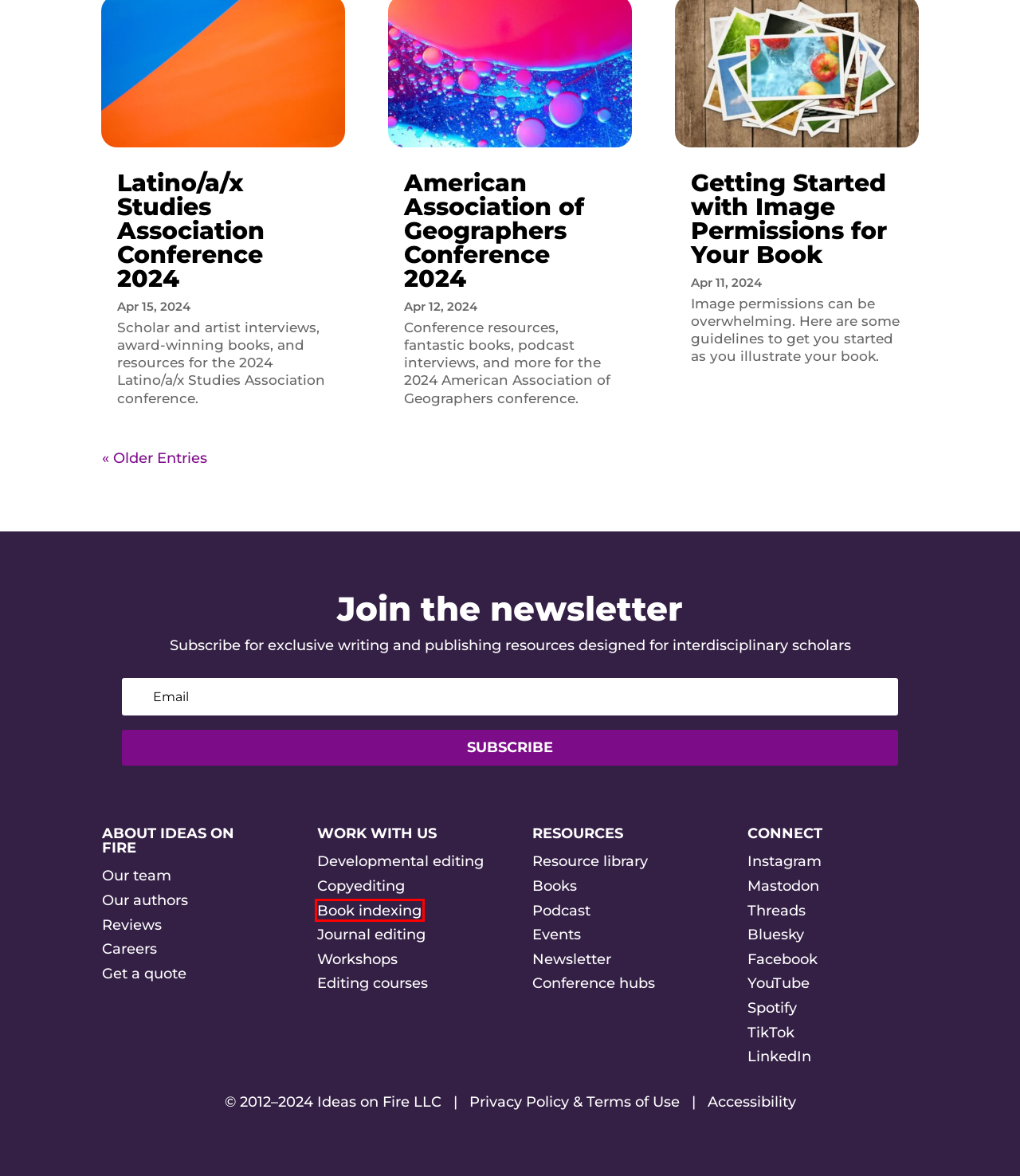You are given a screenshot of a webpage within which there is a red rectangle bounding box. Please choose the best webpage description that matches the new webpage after clicking the selected element in the bounding box. Here are the options:
A. Developmental Editing for Interdisciplinary Scholars - Ideas on Fire
B. Indexing and Editing Price Quote from Ideas on Fire
C. Ideas on Fire newsletter
D. Academic Journal Editing - Ideas on Fire
E. @ideasonfirephd.bsky.social on Bluesky
F. American Association of Geographers Conference 2024 - Ideas on Fire
G. Academic Book Indexing for Interdisciplinary Scholars - Ideas on Fire
H. Academic Publishing and Writing Workshops - Ideas on Fire

G